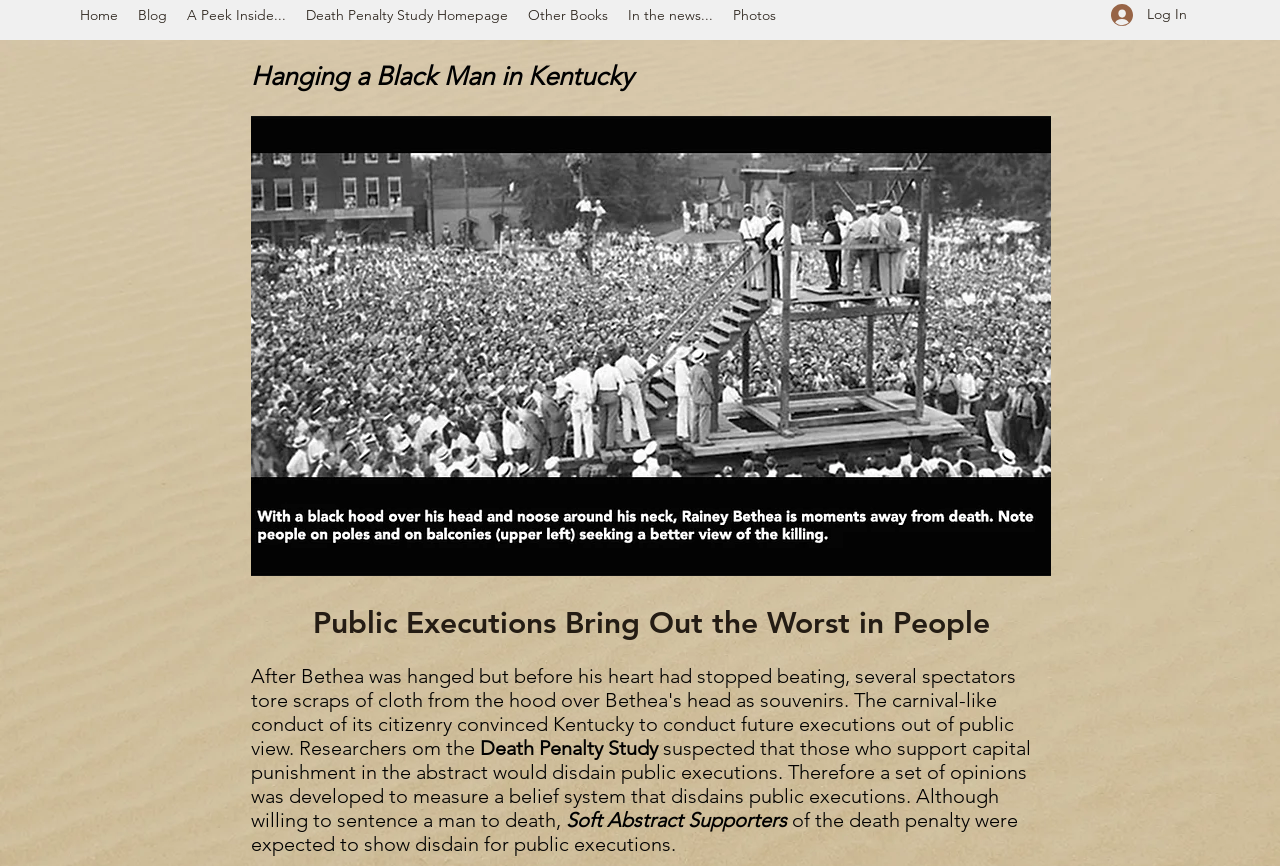What is the last sentence of the text in the main content area?
Examine the image and give a concise answer in one word or a short phrase.

of the death penalty were expected to show disdain for public executions.